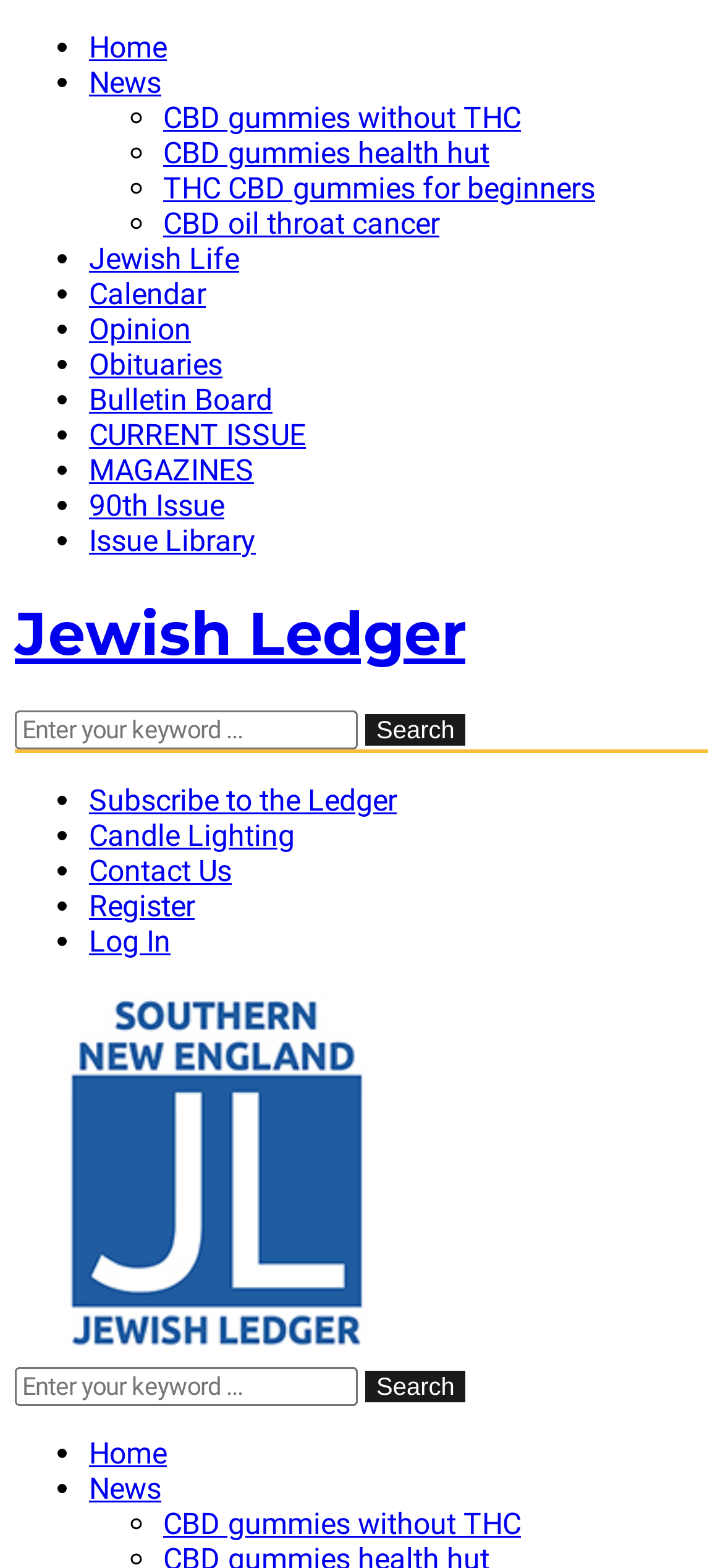Give a one-word or short phrase answer to the question: 
What is the name of the publication?

Jewish Ledger